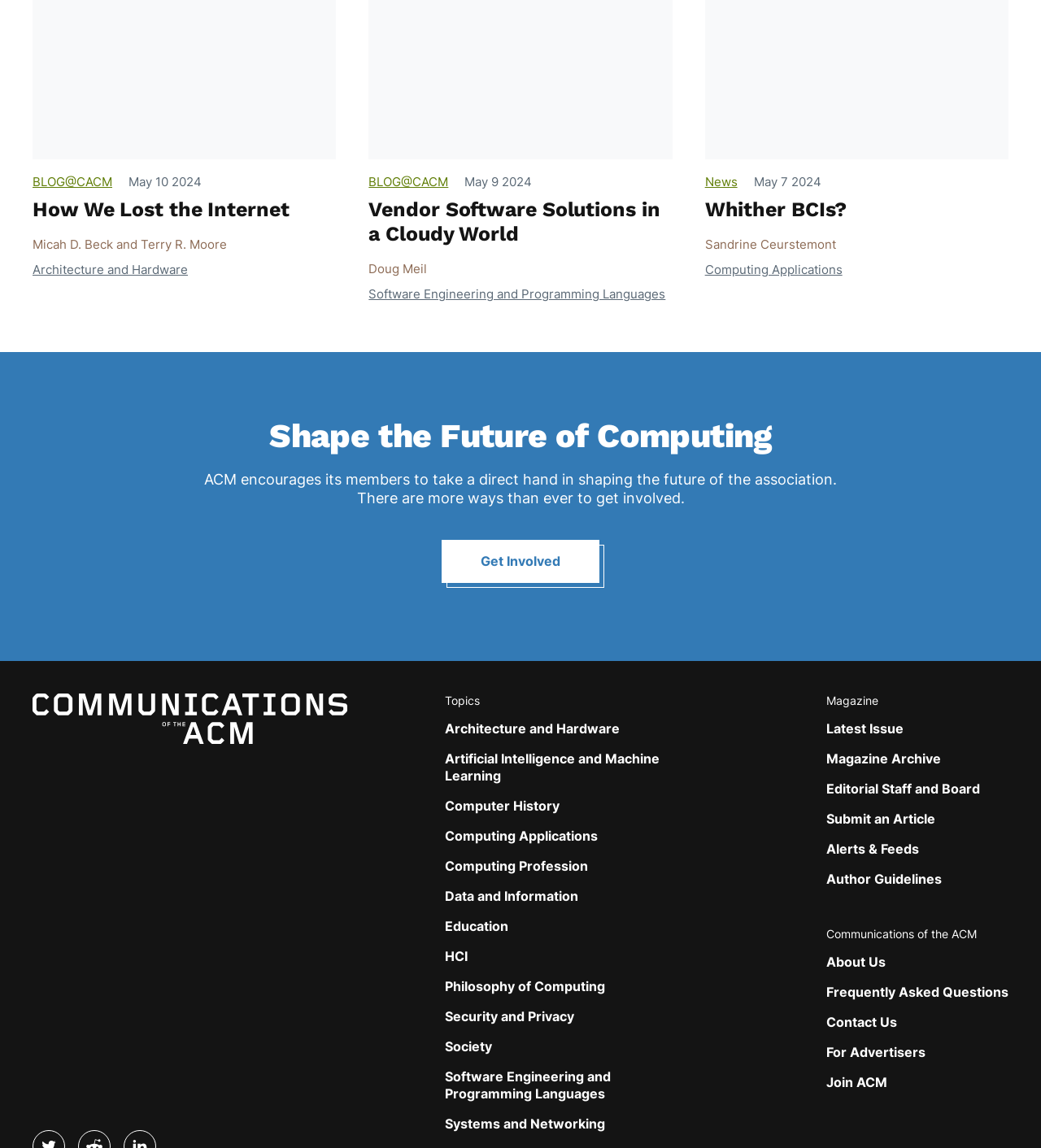Can you give a detailed response to the following question using the information from the image? How many topics are listed on the webpage?

I counted the number of link elements under the static text element 'Topics', which are 14 in total.